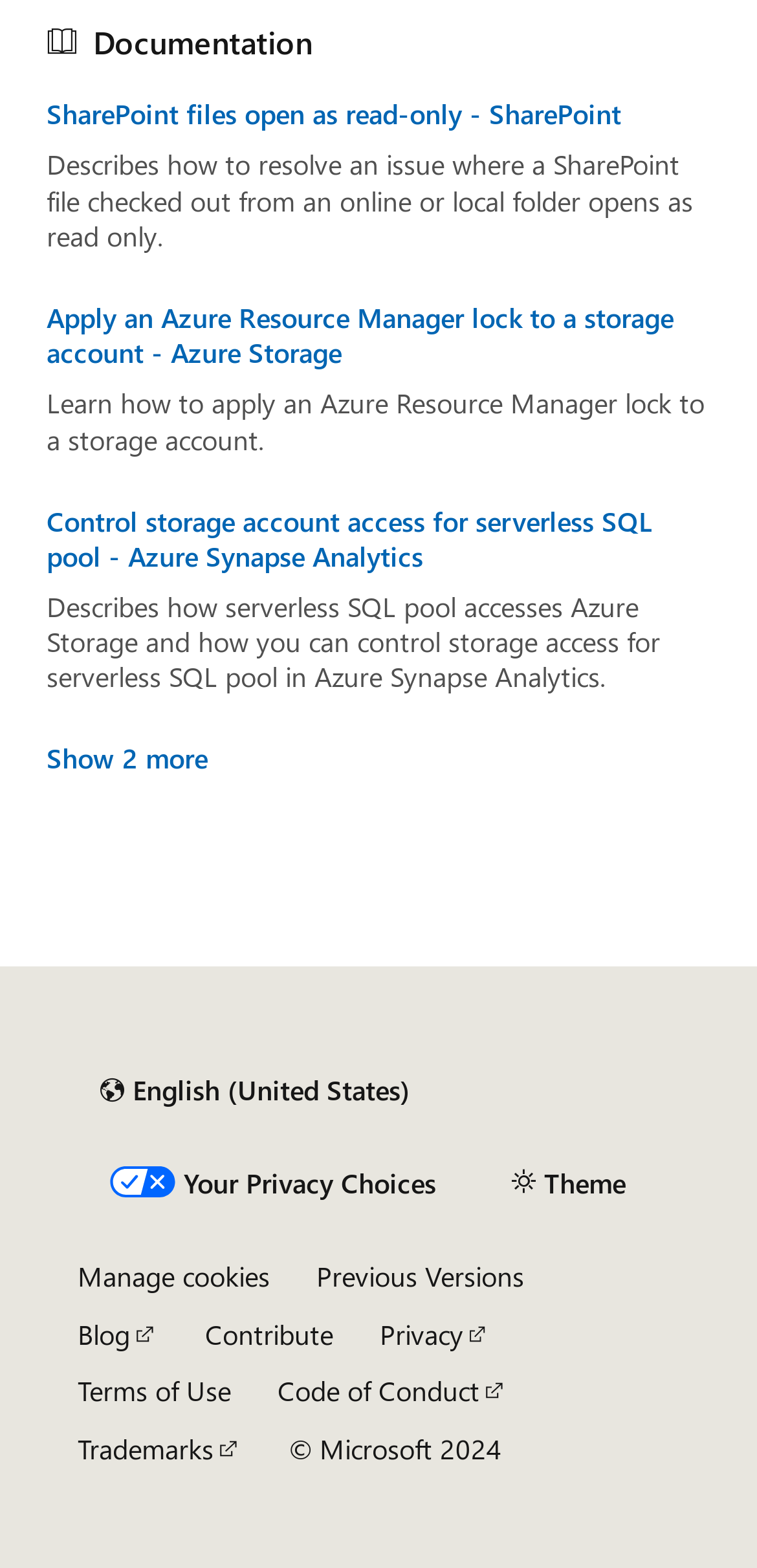Specify the bounding box coordinates for the region that must be clicked to perform the given instruction: "Click the 'Show 2 more' button".

[0.062, 0.474, 0.274, 0.493]